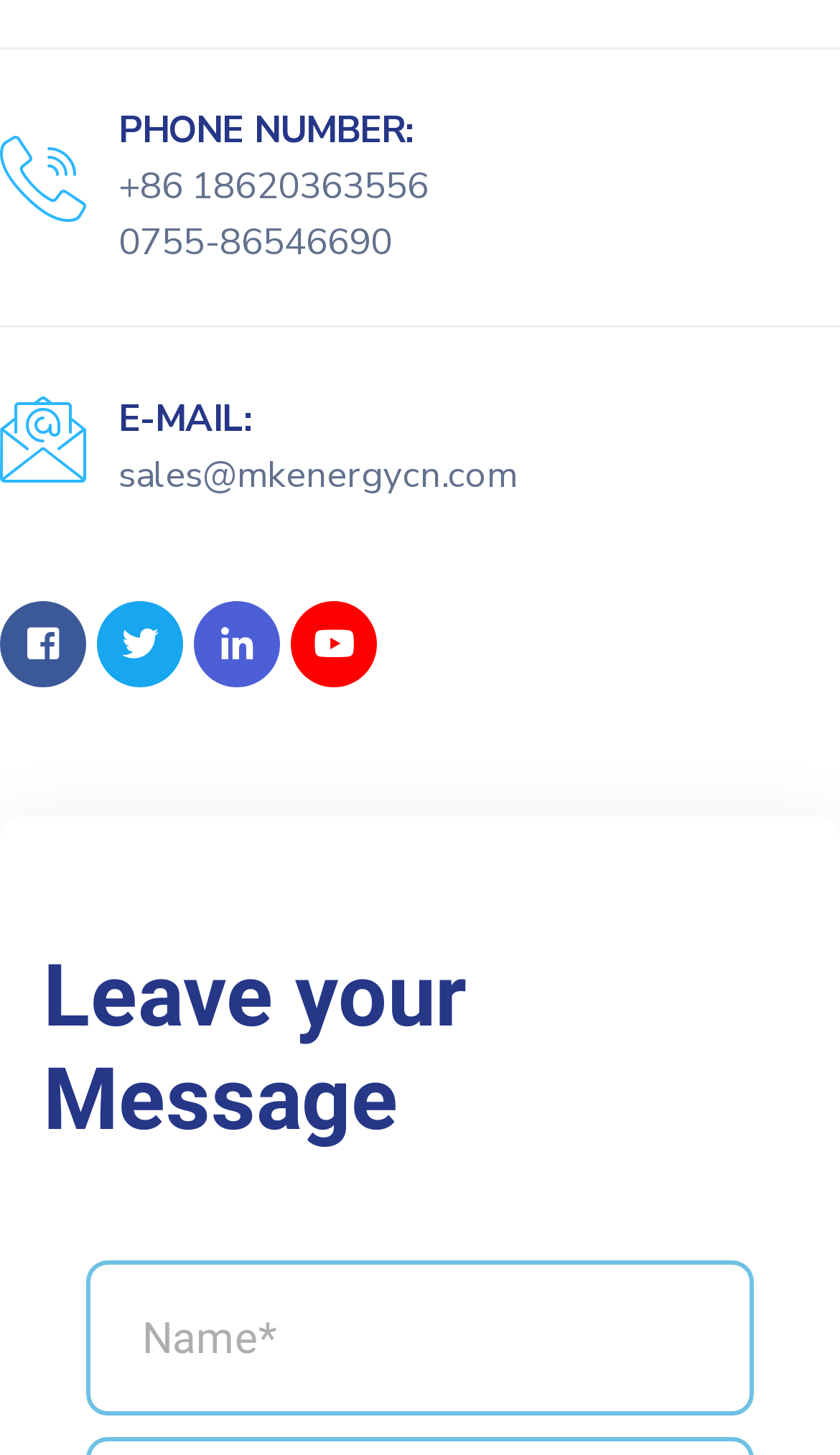Please identify the bounding box coordinates of the element's region that should be clicked to execute the following instruction: "Enter your name". The bounding box coordinates must be four float numbers between 0 and 1, i.e., [left, top, right, bottom].

[0.103, 0.865, 0.897, 0.972]